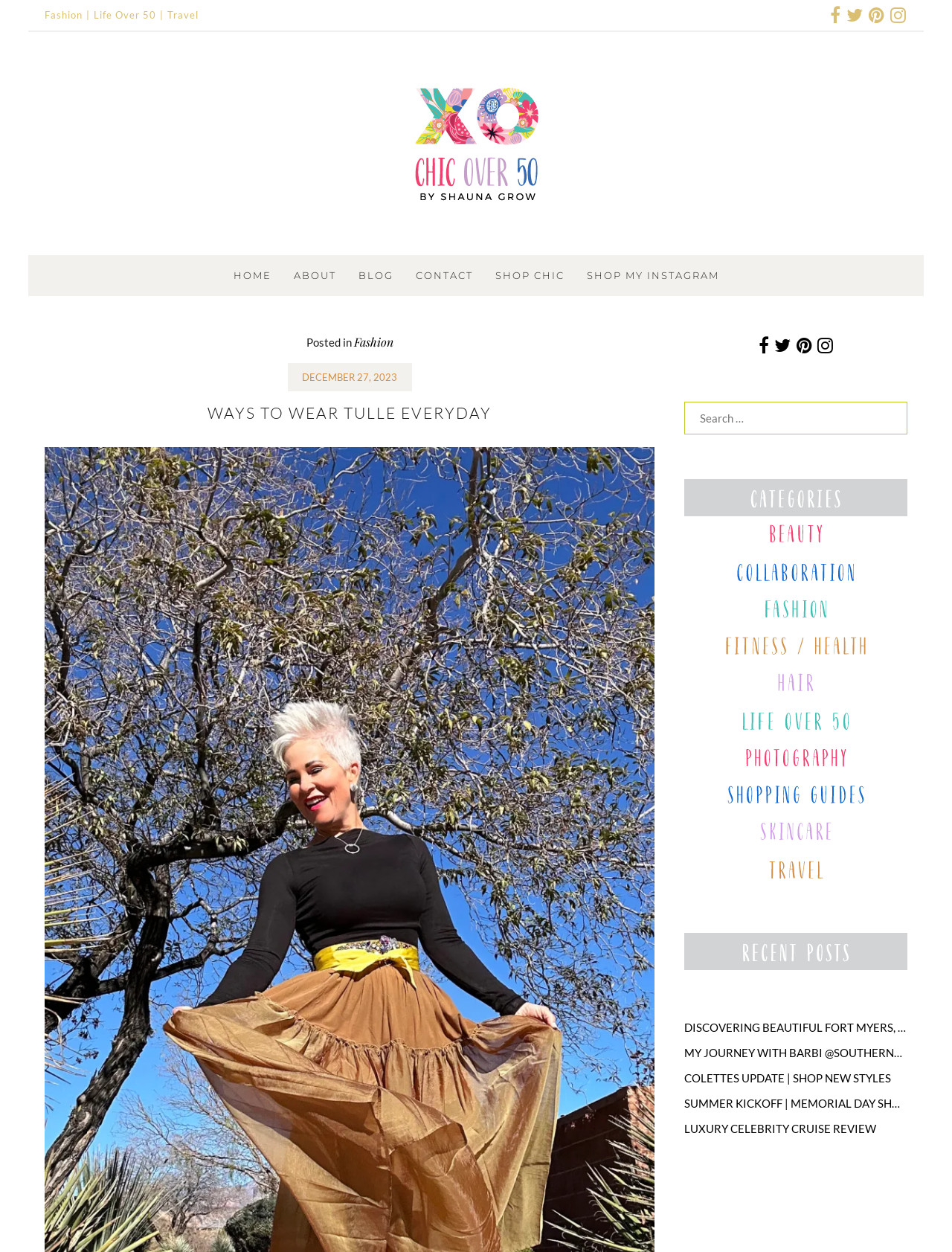Can you find and provide the title of the webpage?

WAYS TO WEAR TULLE EVERYDAY